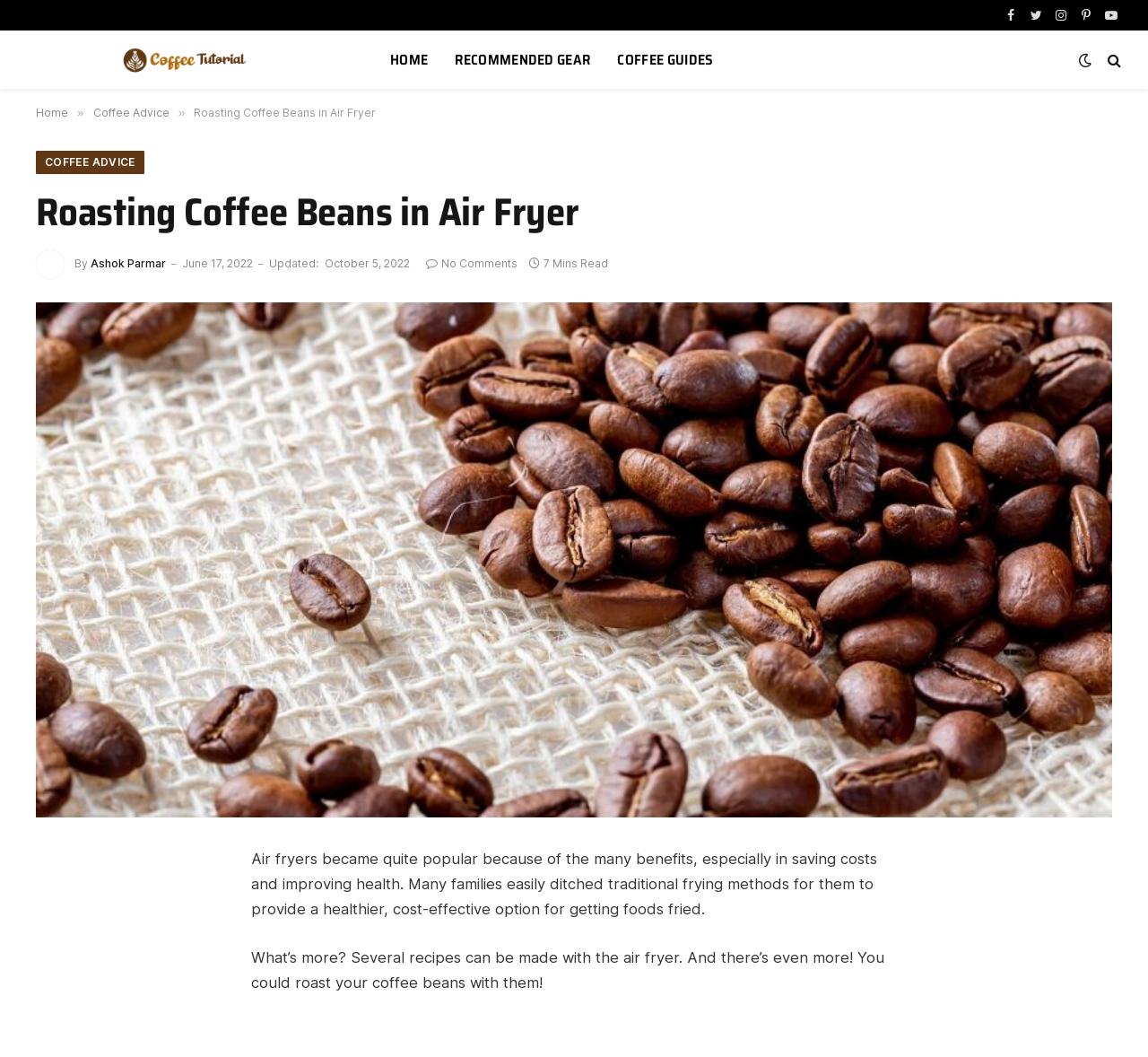How many social media links are at the top? Analyze the screenshot and reply with just one word or a short phrase.

5